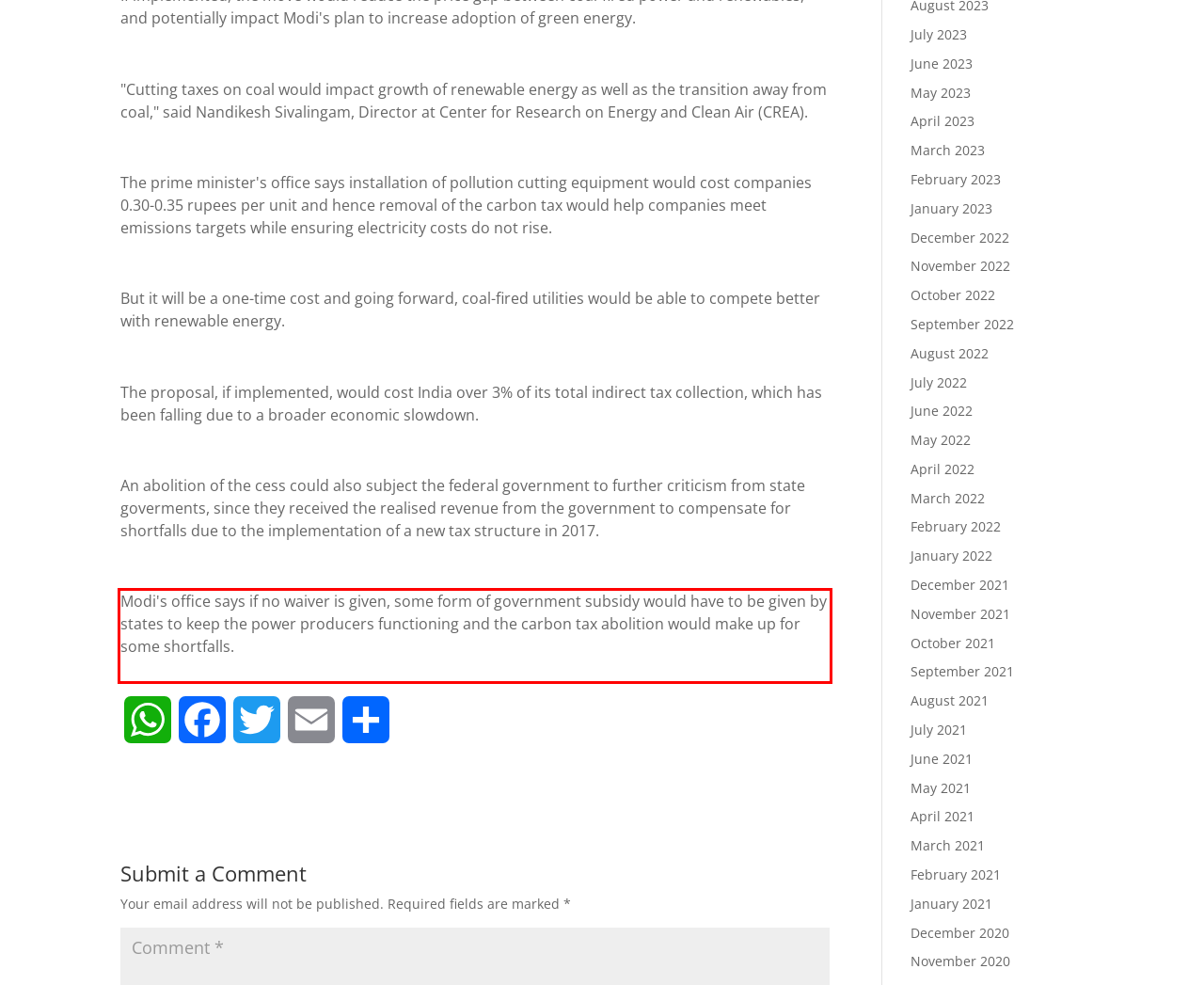Locate the red bounding box in the provided webpage screenshot and use OCR to determine the text content inside it.

Modi's office says if no waiver is given, some form of government subsidy would have to be given by states to keep the power producers functioning and the carbon tax abolition would make up for some shortfalls.